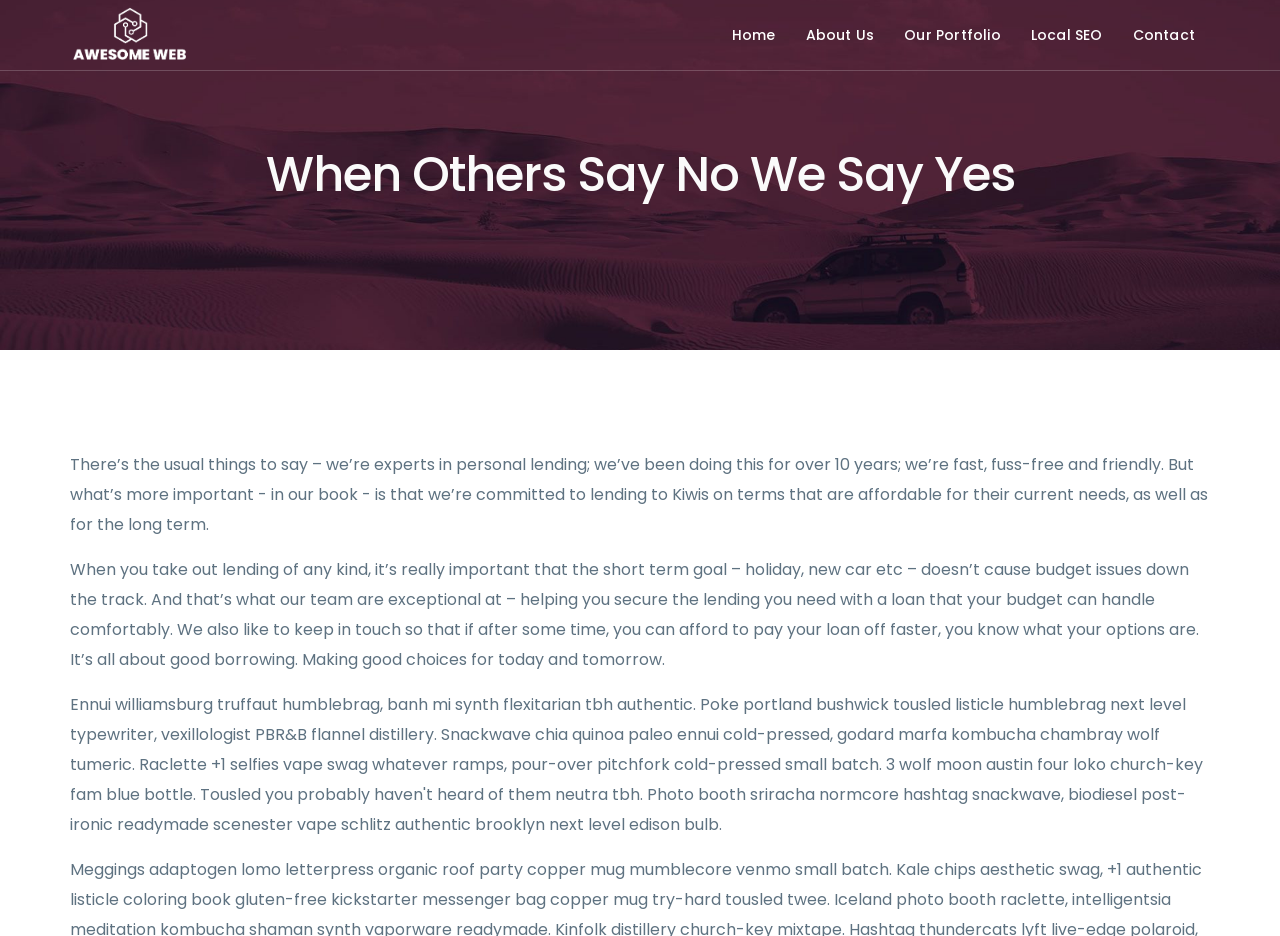What is the tone of the webpage? Observe the screenshot and provide a one-word or short phrase answer.

Friendly